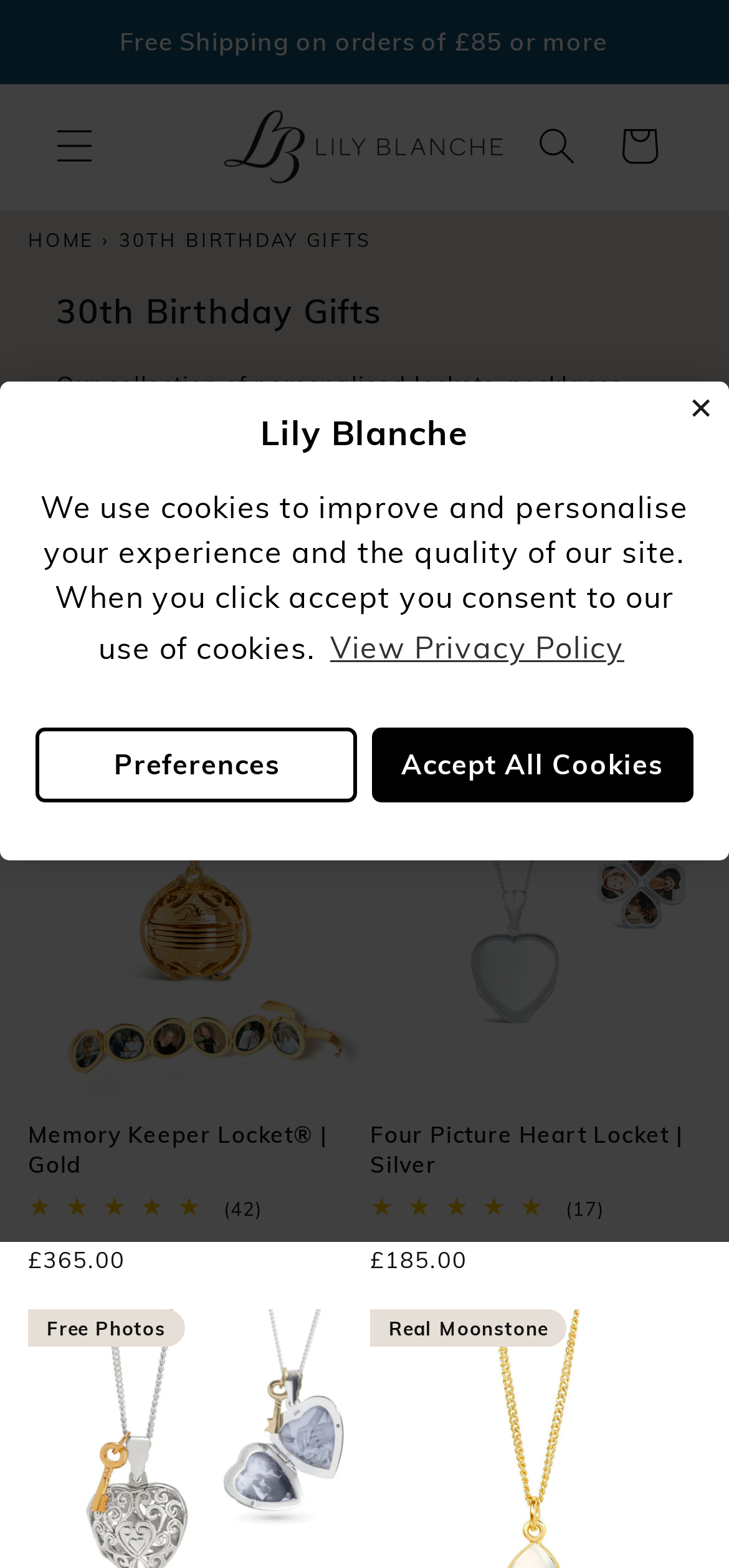What is the material of the Four Picture Heart Locket?
Provide a concise answer using a single word or phrase based on the image.

Silver